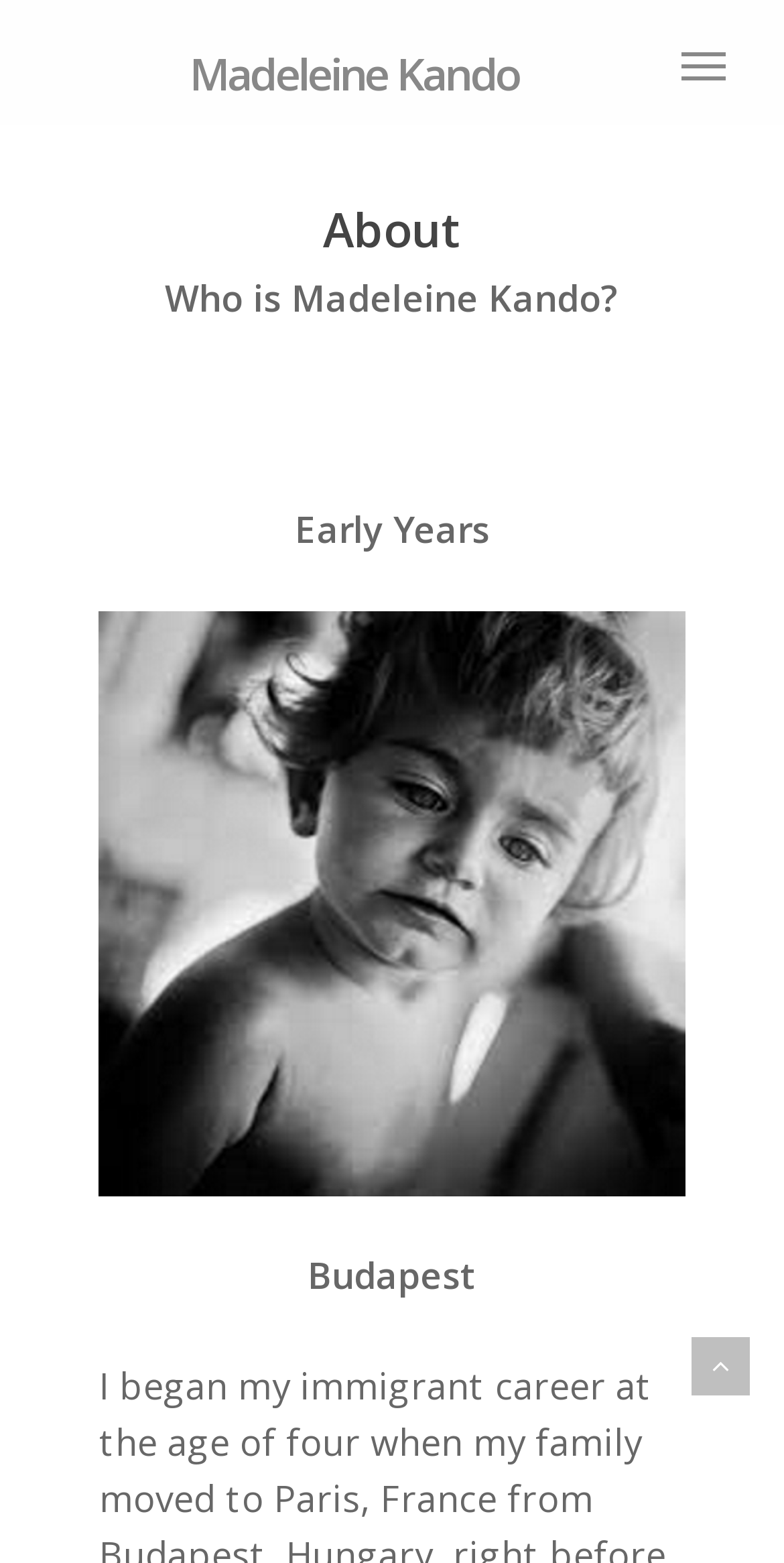How many sections are there in the webpage content?
Can you provide a detailed and comprehensive answer to the question?

There are two sections with headings 'Who is Madeleine Kando?' and 'Early Years', which suggests that the webpage content is divided into two sections.